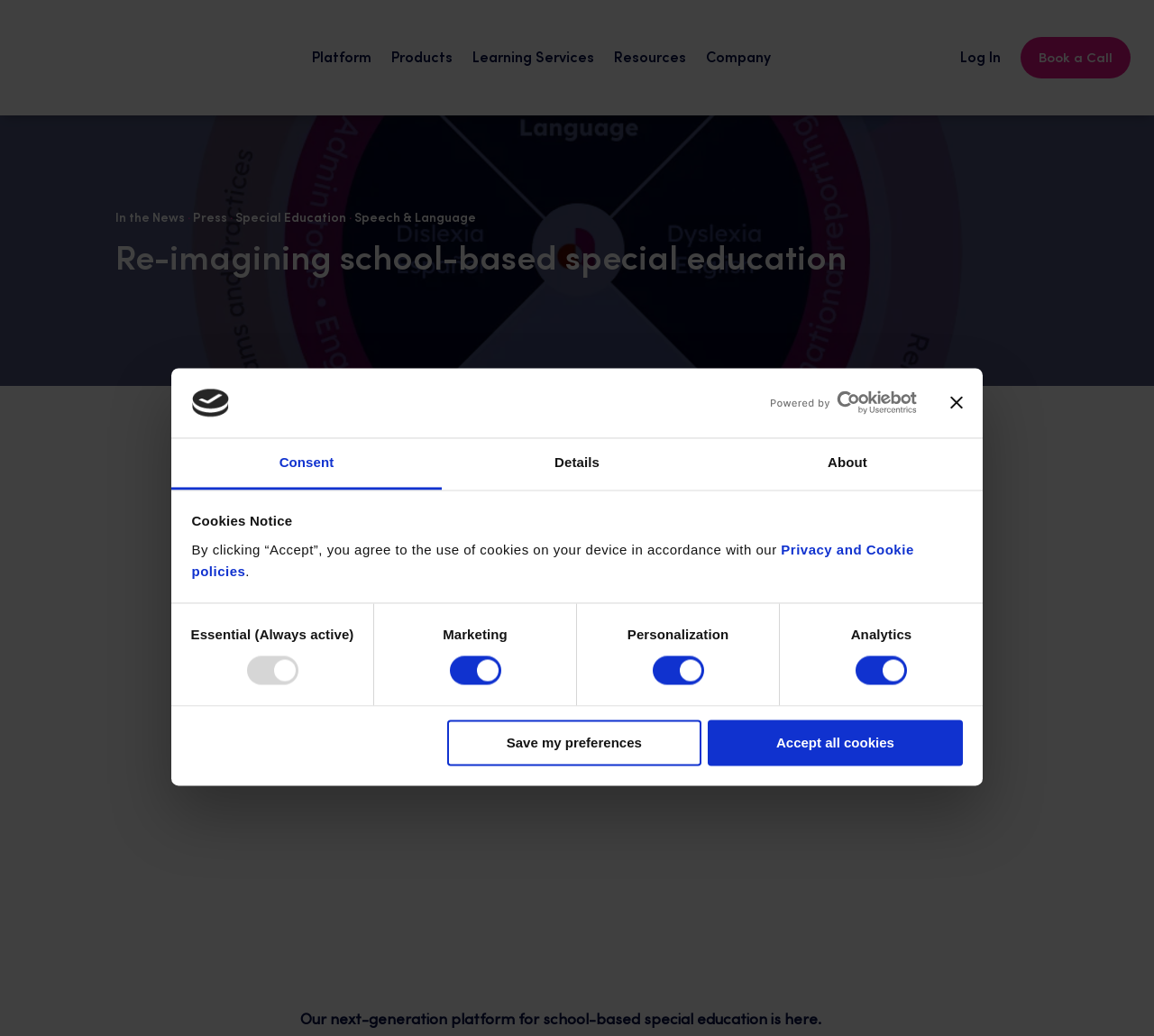Please identify the bounding box coordinates for the region that you need to click to follow this instruction: "Click the 'Save my preferences' button".

[0.387, 0.695, 0.608, 0.739]